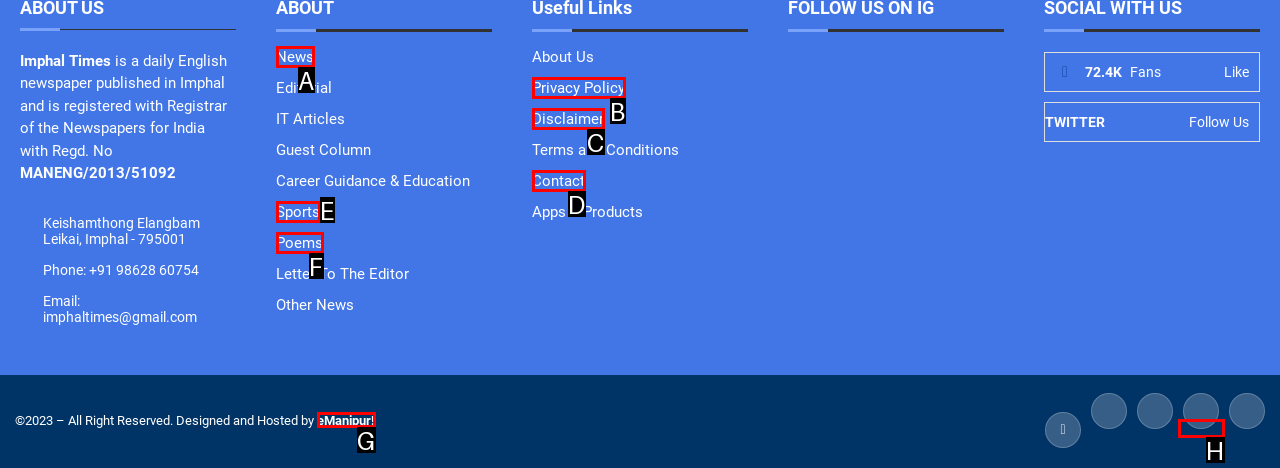Find the HTML element that matches the description: Privacy Policy
Respond with the corresponding letter from the choices provided.

B